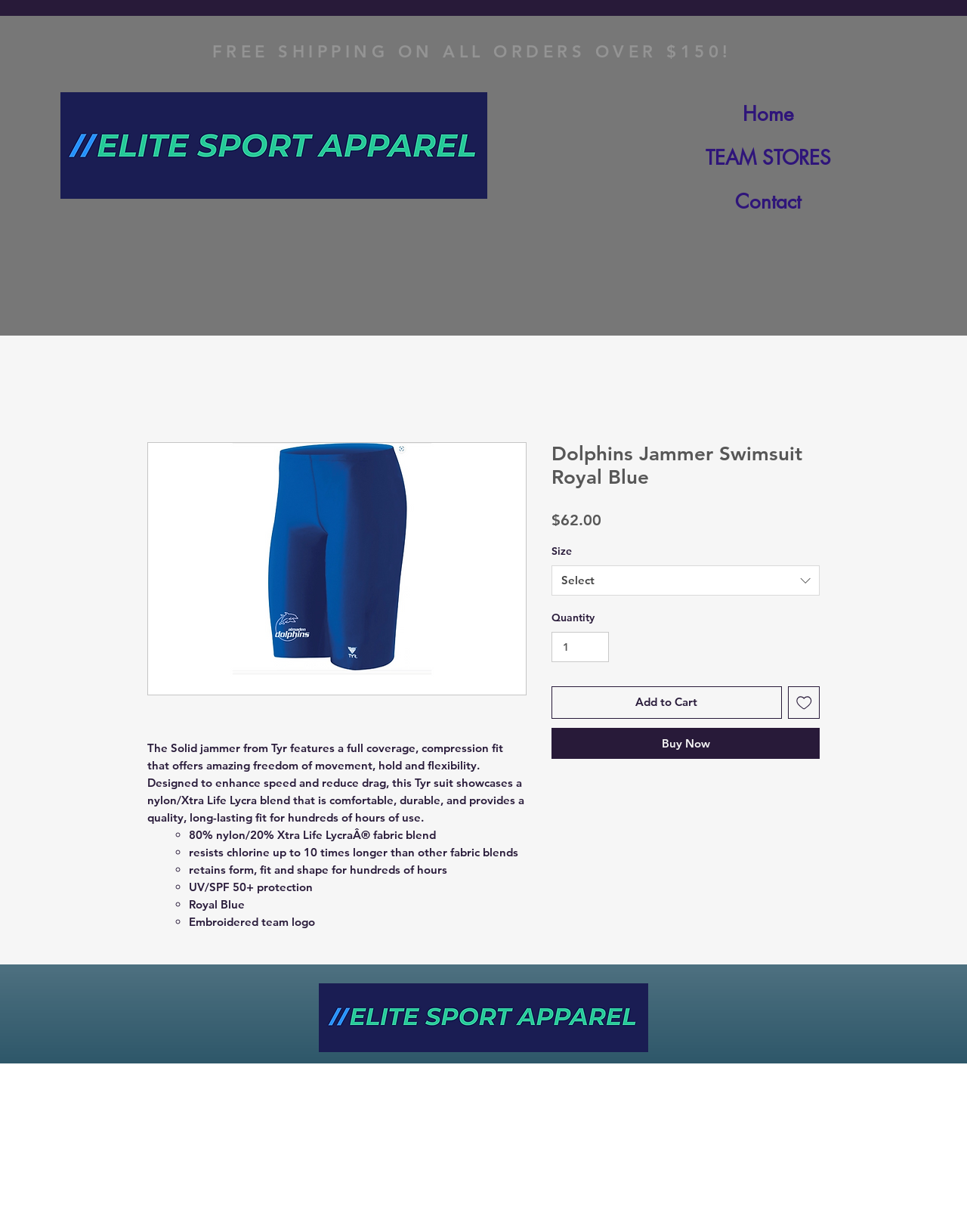For the given element description Add to Cart, determine the bounding box coordinates of the UI element. The coordinates should follow the format (top-left x, top-left y, bottom-right x, bottom-right y) and be within the range of 0 to 1.

[0.57, 0.557, 0.808, 0.583]